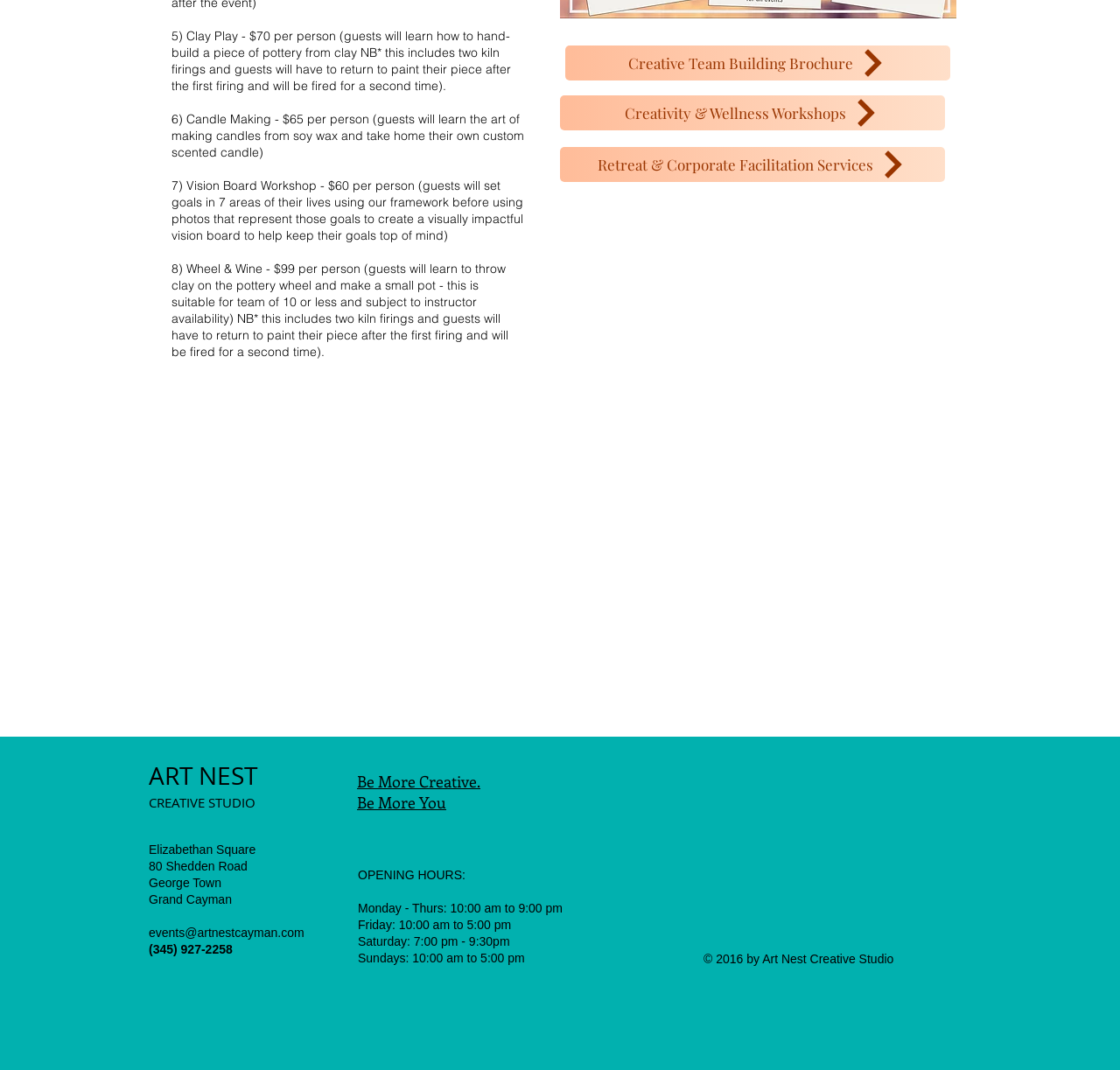Using the details from the image, please elaborate on the following question: What is the price of the Clay Play workshop?

I found the answer by looking at the text description of the Clay Play workshop, which is '5) Clay Play - $70 per person (guests will learn how to hand-build a piece of pottery from clay NB* this includes two kiln firings and guests will have to return to paint their piece after the first firing and will be fired for a second time).' The price is explicitly mentioned as $70 per person.